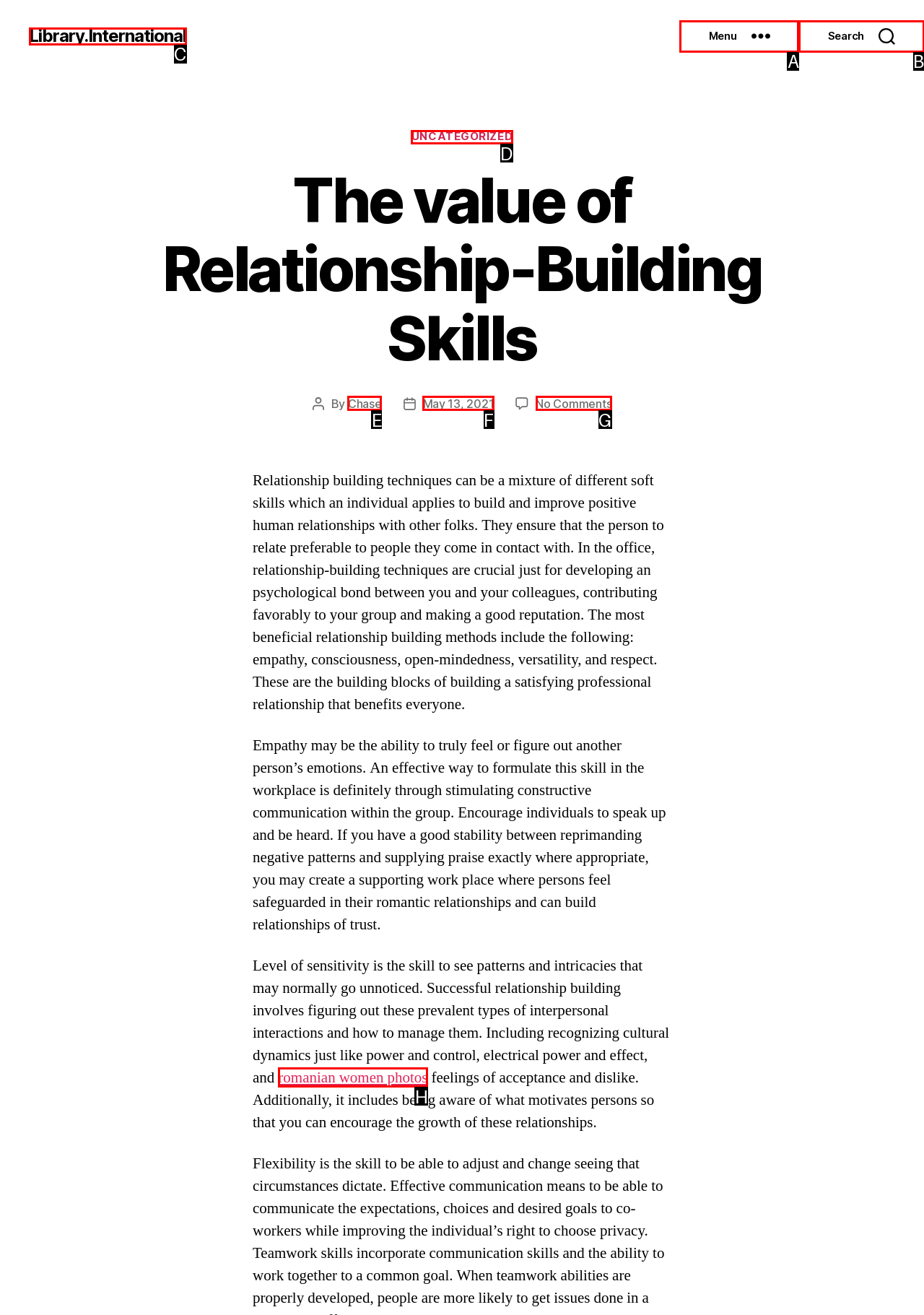Given the instruction: View other bursaries open for application, which HTML element should you click on?
Answer with the letter that corresponds to the correct option from the choices available.

None